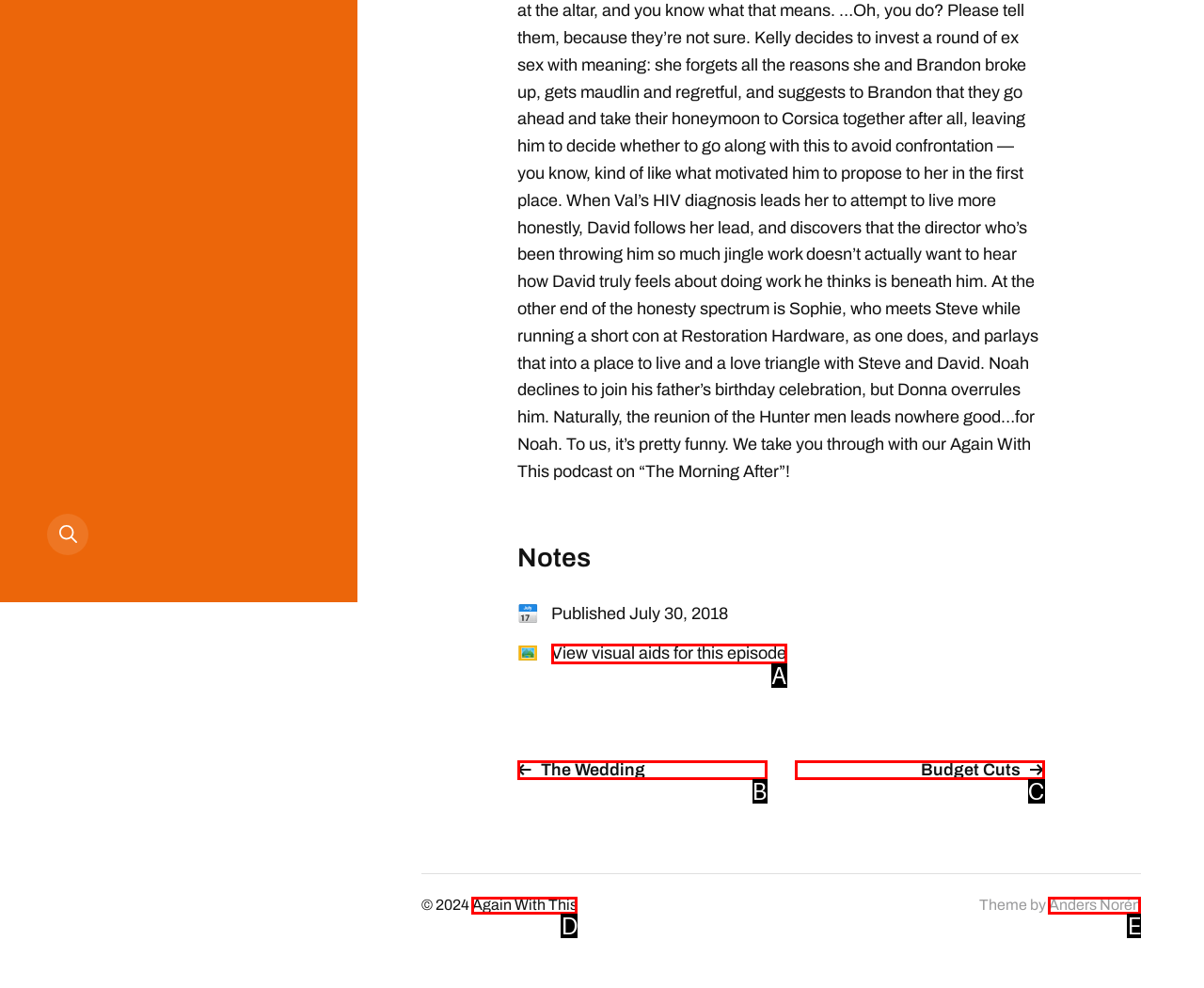Match the description: Again With This to the appropriate HTML element. Respond with the letter of your selected option.

D